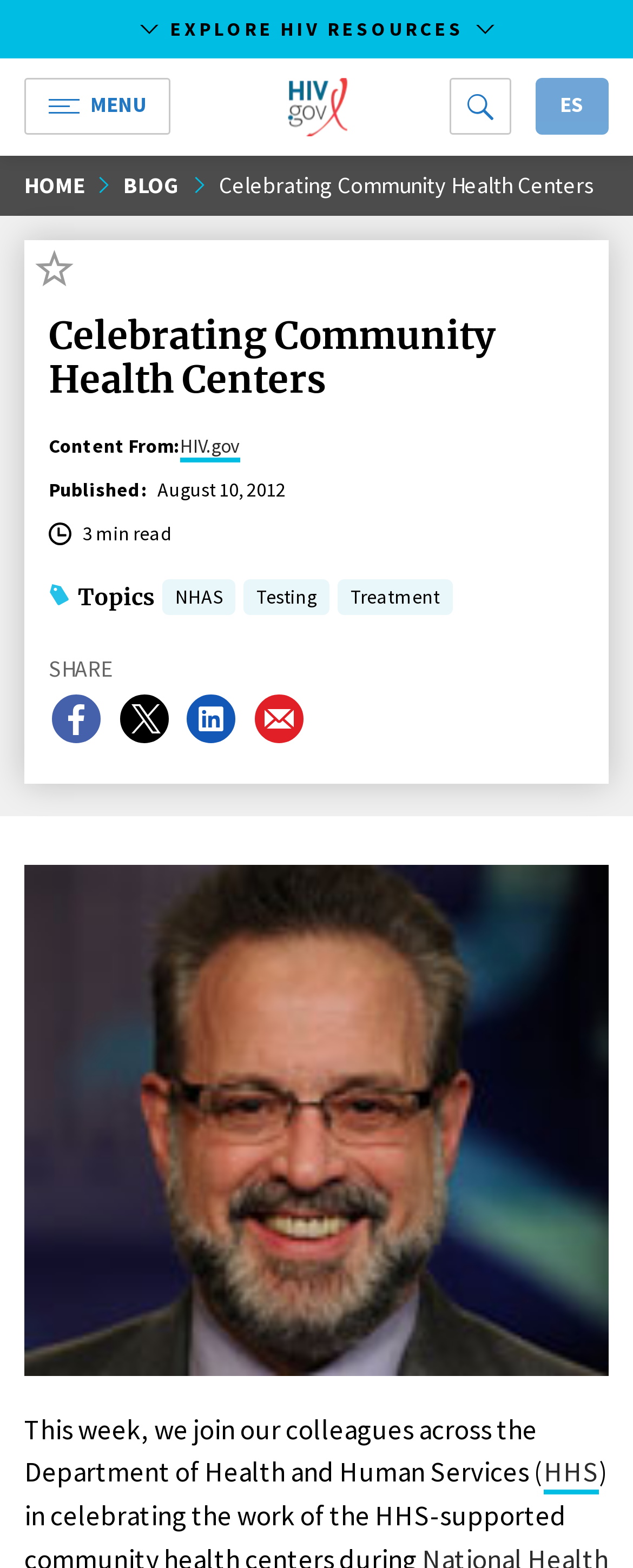Determine the bounding box coordinates of the element that should be clicked to execute the following command: "Click the 'HOME' link".

[0.038, 0.109, 0.133, 0.127]